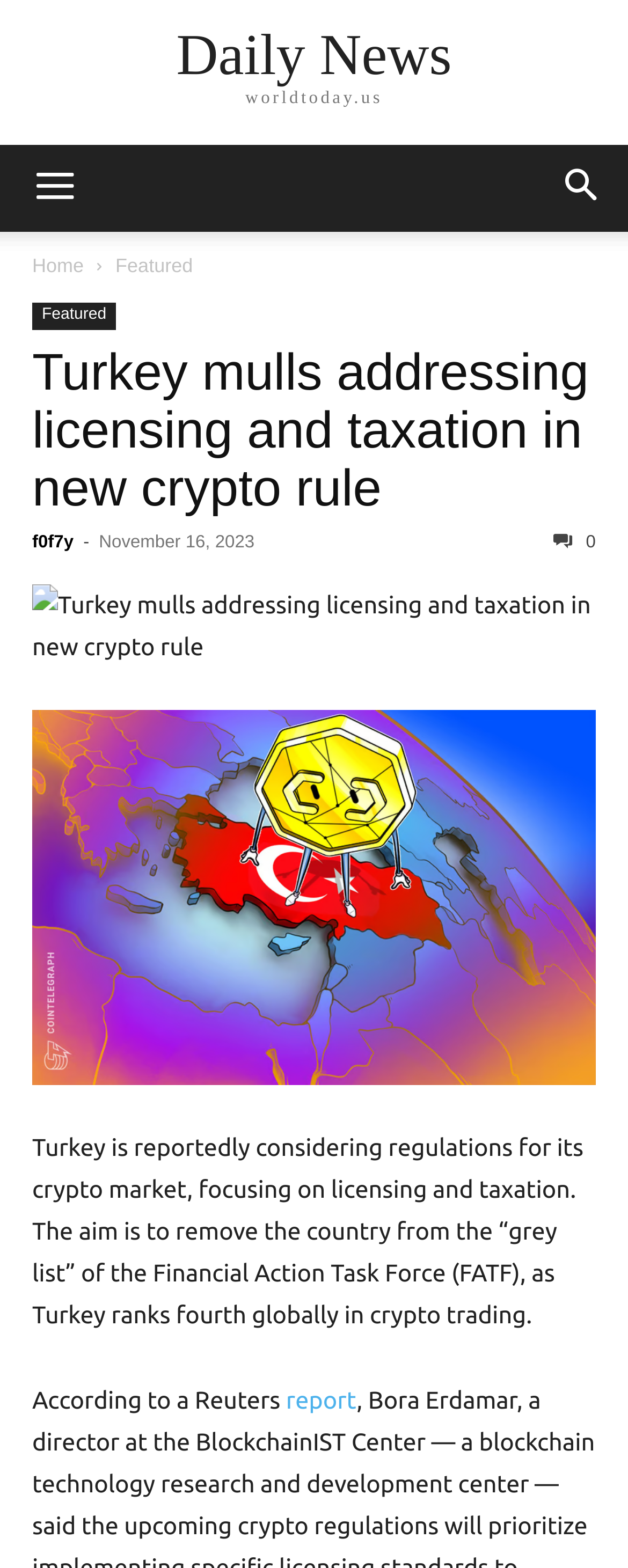Find the bounding box coordinates of the area that needs to be clicked in order to achieve the following instruction: "read the article". The coordinates should be specified as four float numbers between 0 and 1, i.e., [left, top, right, bottom].

[0.051, 0.219, 0.949, 0.33]